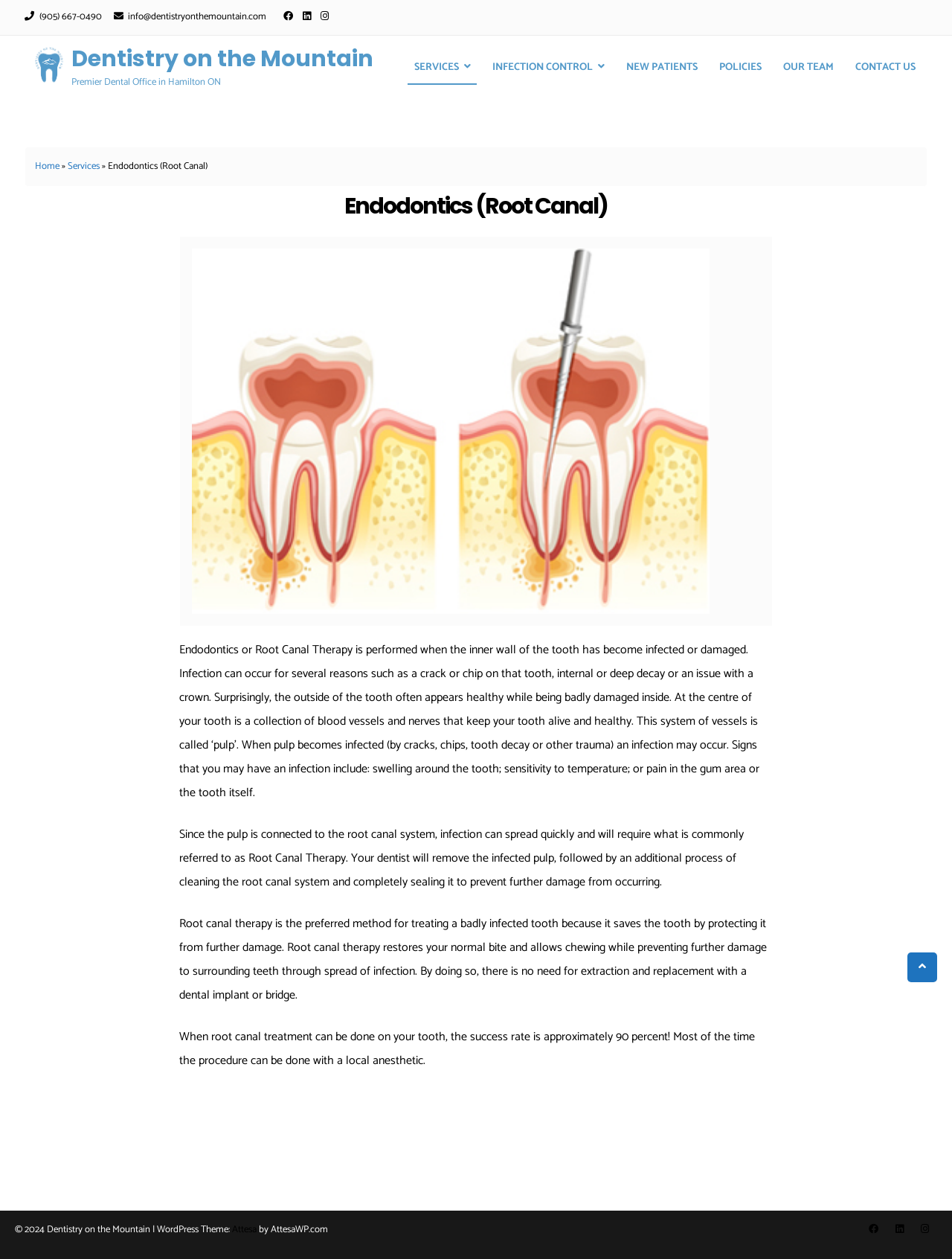Analyze the image and provide a detailed answer to the question: What is the name of the dental office?

I found the name of the dental office by looking at the logo and the title of the webpage. The logo has the text 'Dentistry on the Mountain' and it is also mentioned in the title of the webpage.